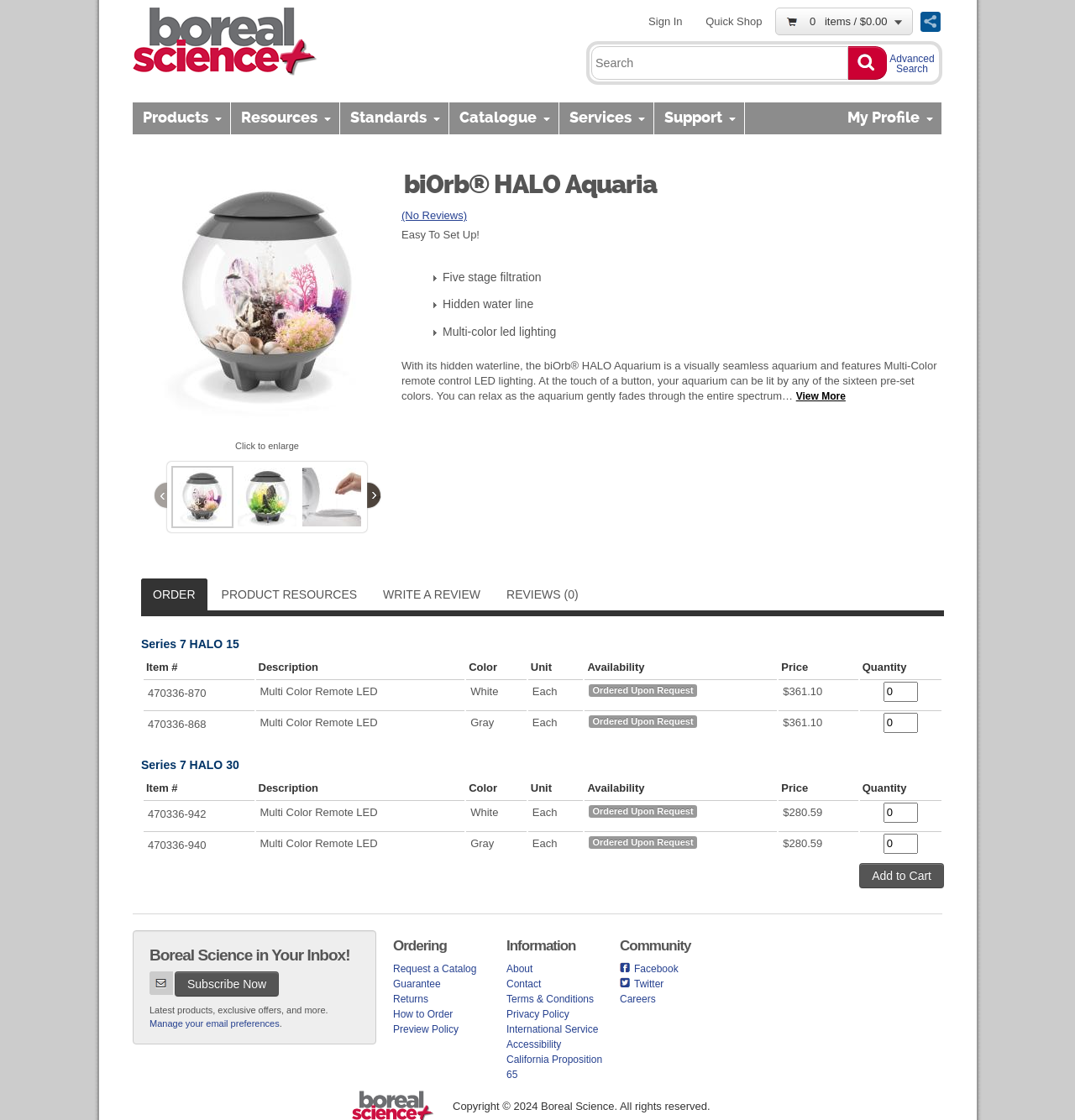Pinpoint the bounding box coordinates of the clickable area needed to execute the instruction: "View biOrb HALO Aquaria product details". The coordinates should be specified as four float numbers between 0 and 1, i.e., [left, top, right, bottom].

[0.131, 0.151, 0.878, 0.807]